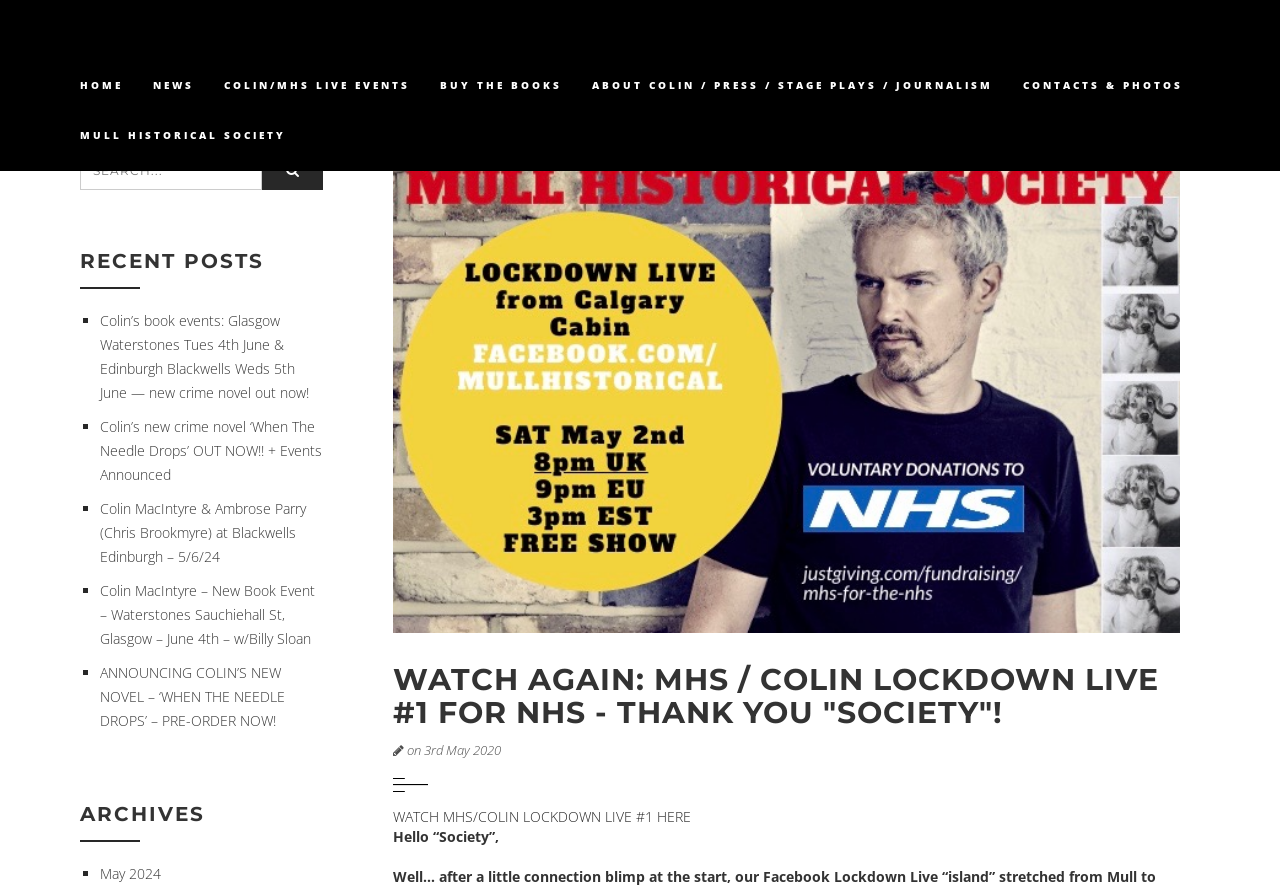Provide the bounding box coordinates of the HTML element described by the text: "Contact Us".

None